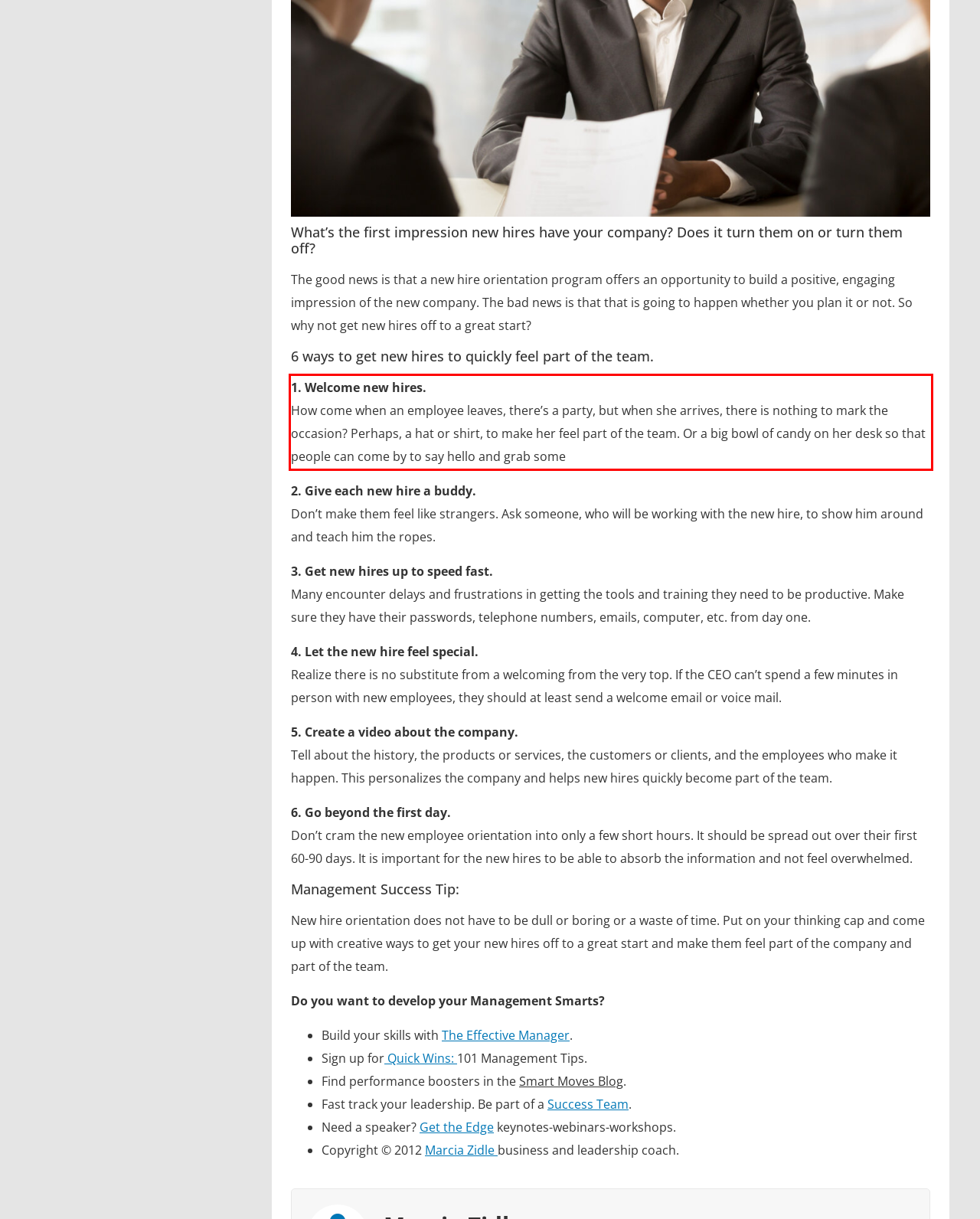You are provided with a screenshot of a webpage that includes a red bounding box. Extract and generate the text content found within the red bounding box.

1. Welcome new hires. How come when an employee leaves, there’s a party, but when she arrives, there is nothing to mark the occasion? Perhaps, a hat or shirt, to make her feel part of the team. Or a big bowl of candy on her desk so that people can come by to say hello and grab some